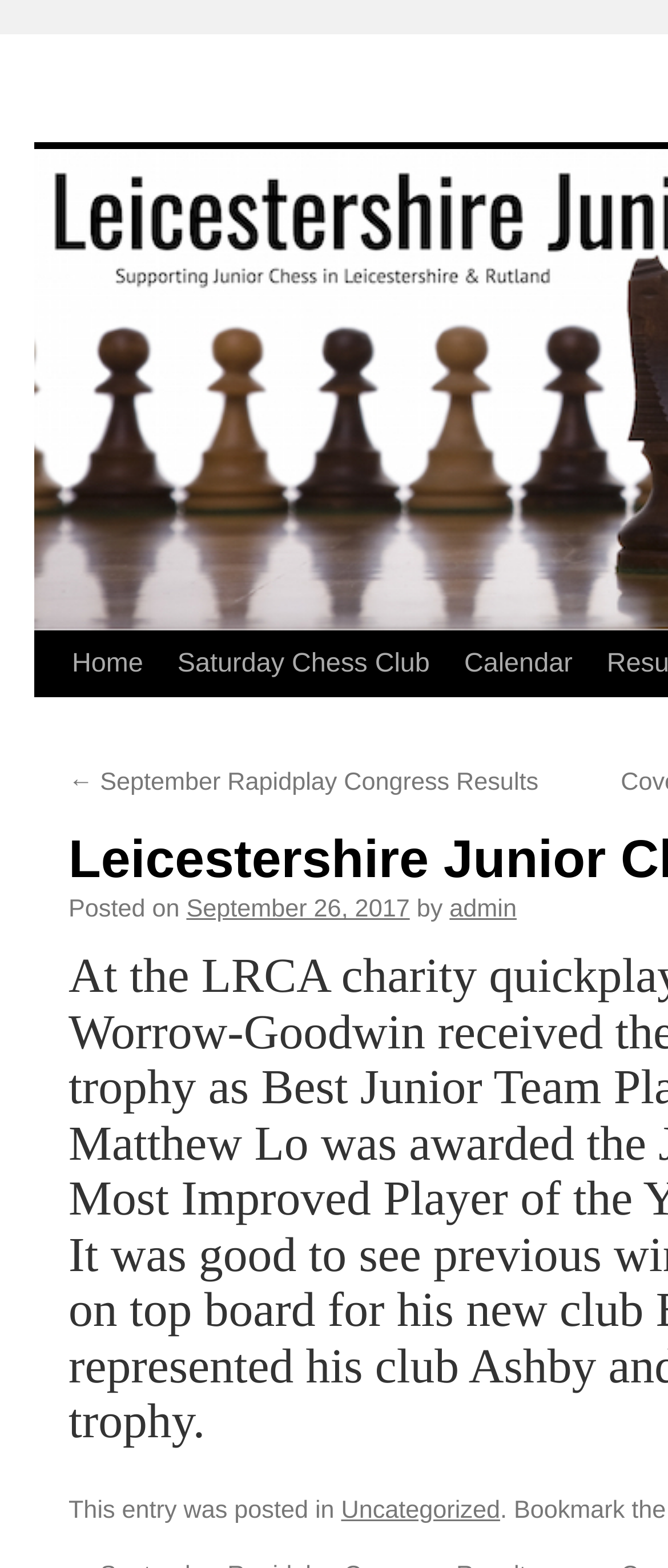Identify the bounding box coordinates for the UI element described as follows: Results. Use the format (top-left x, top-left y, bottom-right x, bottom-right y) and ensure all values are floating point numbers between 0 and 1.

[0.775, 0.403, 0.938, 0.445]